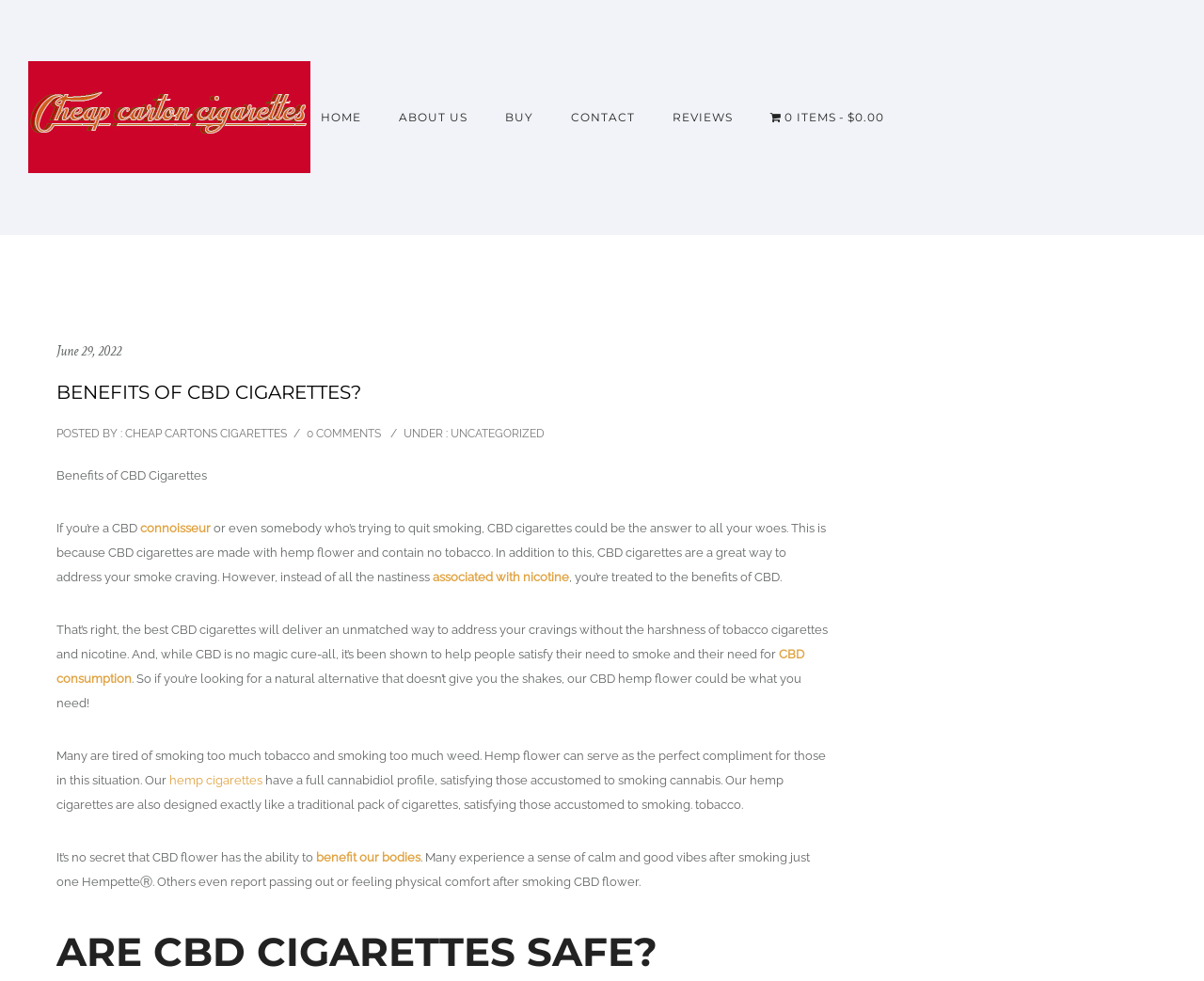What is the main topic of this webpage?
Refer to the image and provide a concise answer in one word or phrase.

CBD cigarettes